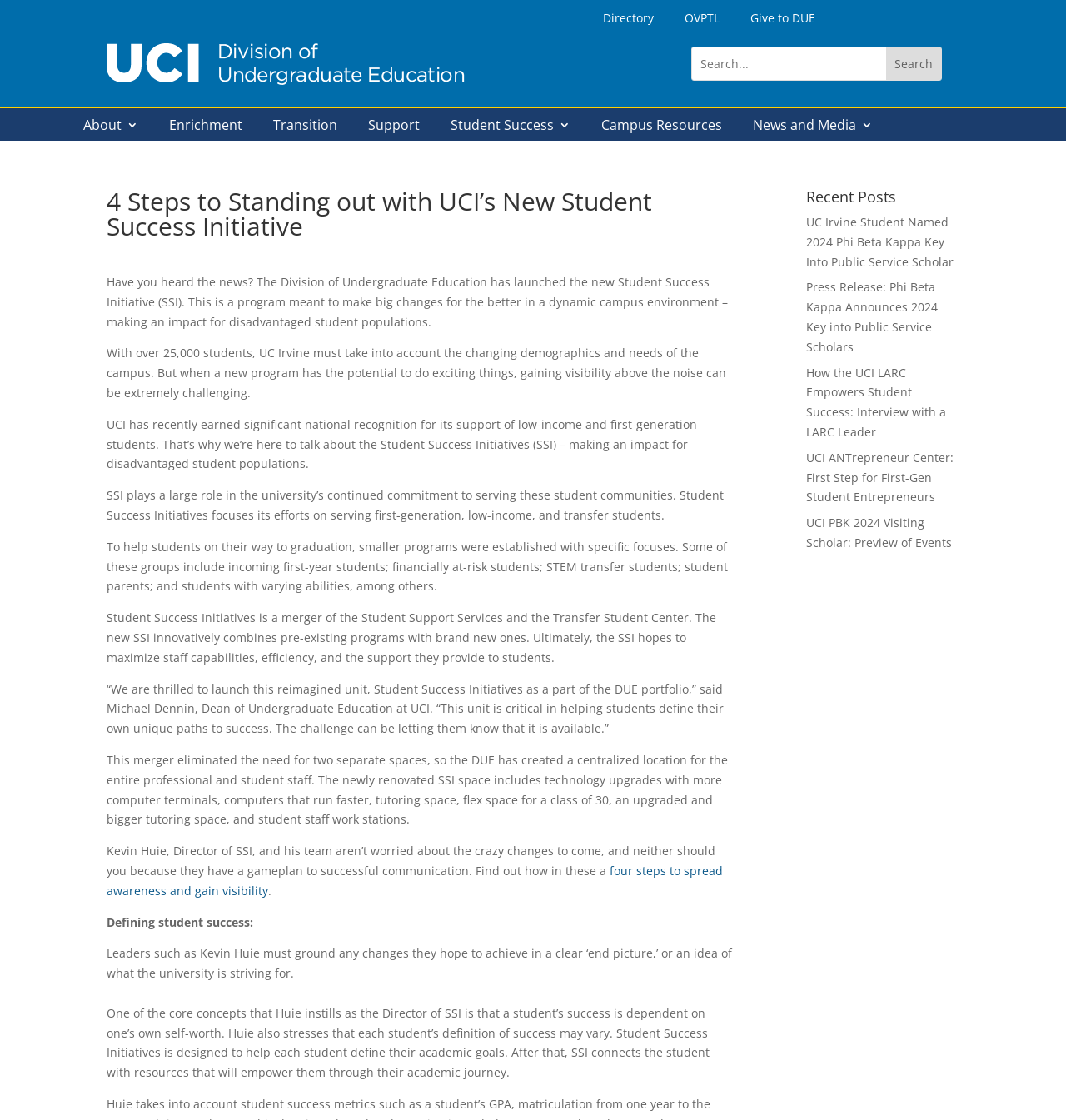Find the bounding box coordinates of the element to click in order to complete the given instruction: "Check out events."

None